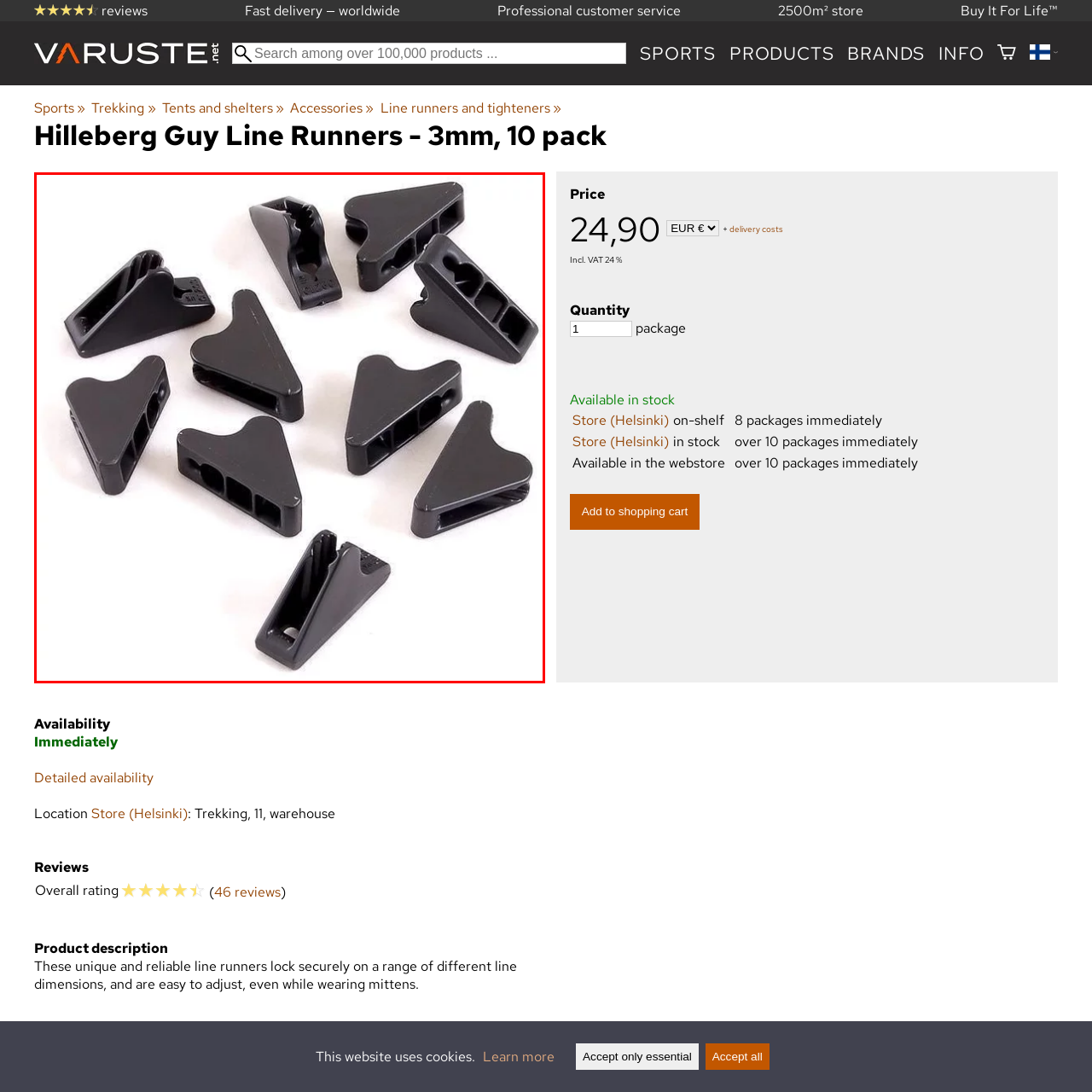What is the primary purpose of the line runners?
Look closely at the area highlighted by the red bounding box and give a detailed response to the question.

According to the caption, the triangular accessories are designed to securely grip various line dimensions, making them an essential tool for camping and outdoor activities, which implies their primary purpose.